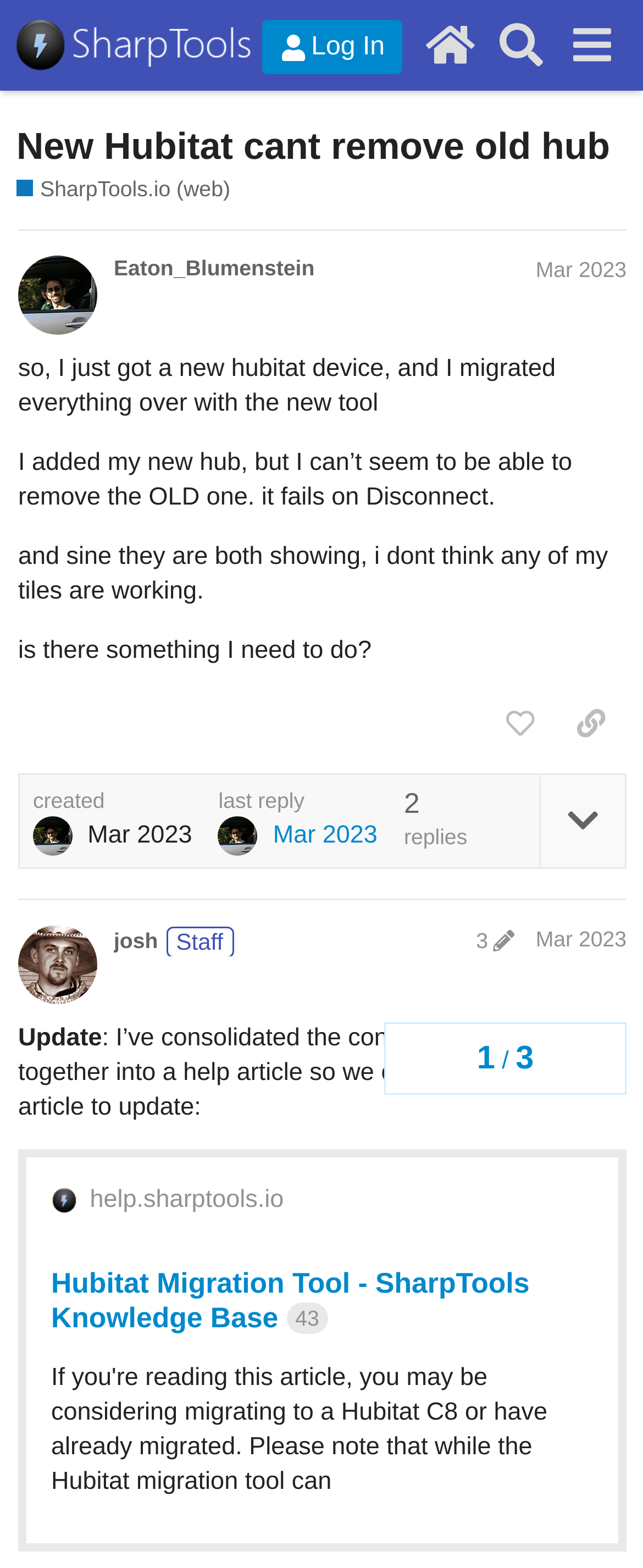What is the name of the community?
Provide a short answer using one word or a brief phrase based on the image.

SharpTools Community